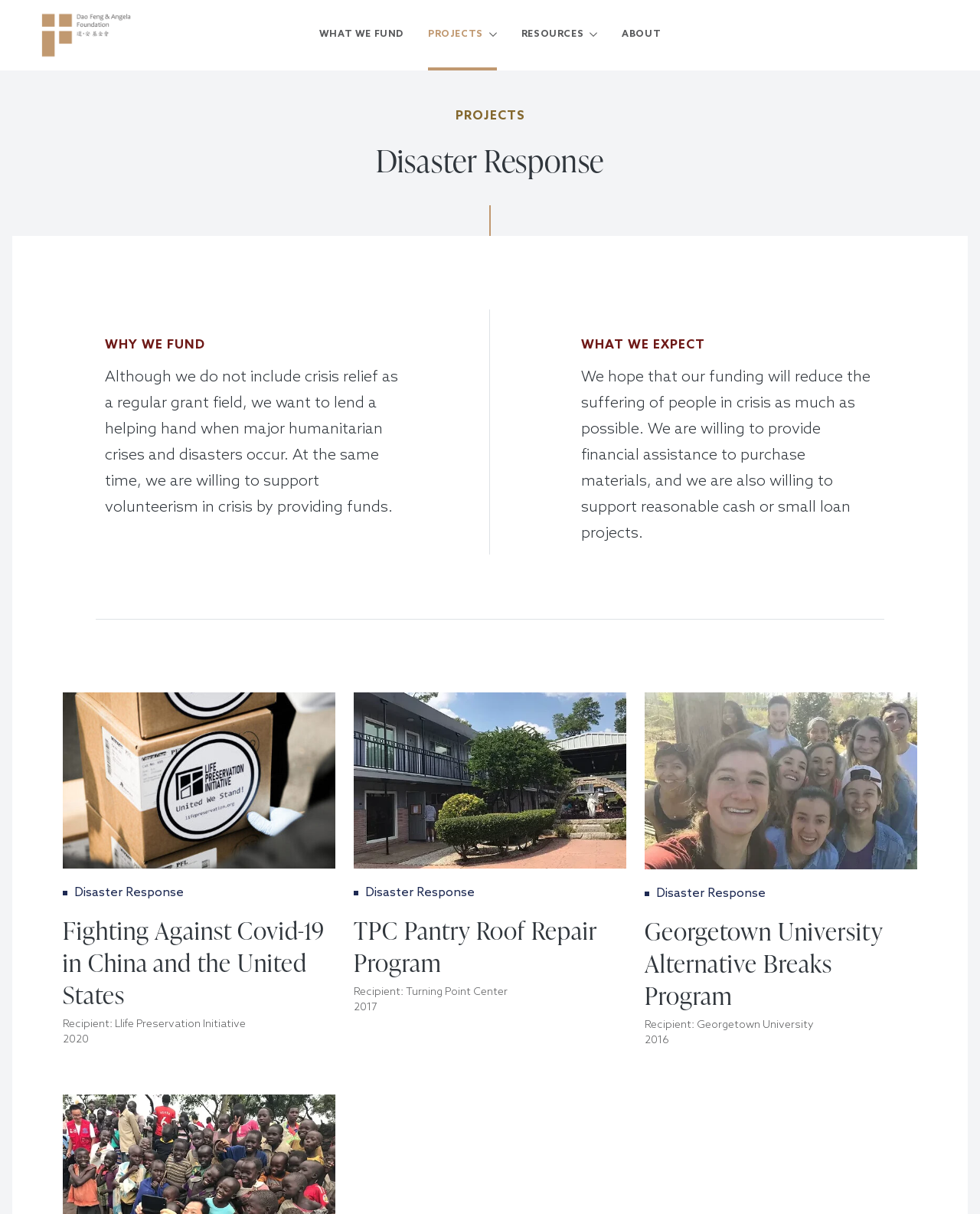Respond concisely with one word or phrase to the following query:
What is the organization's focus?

Disaster Response